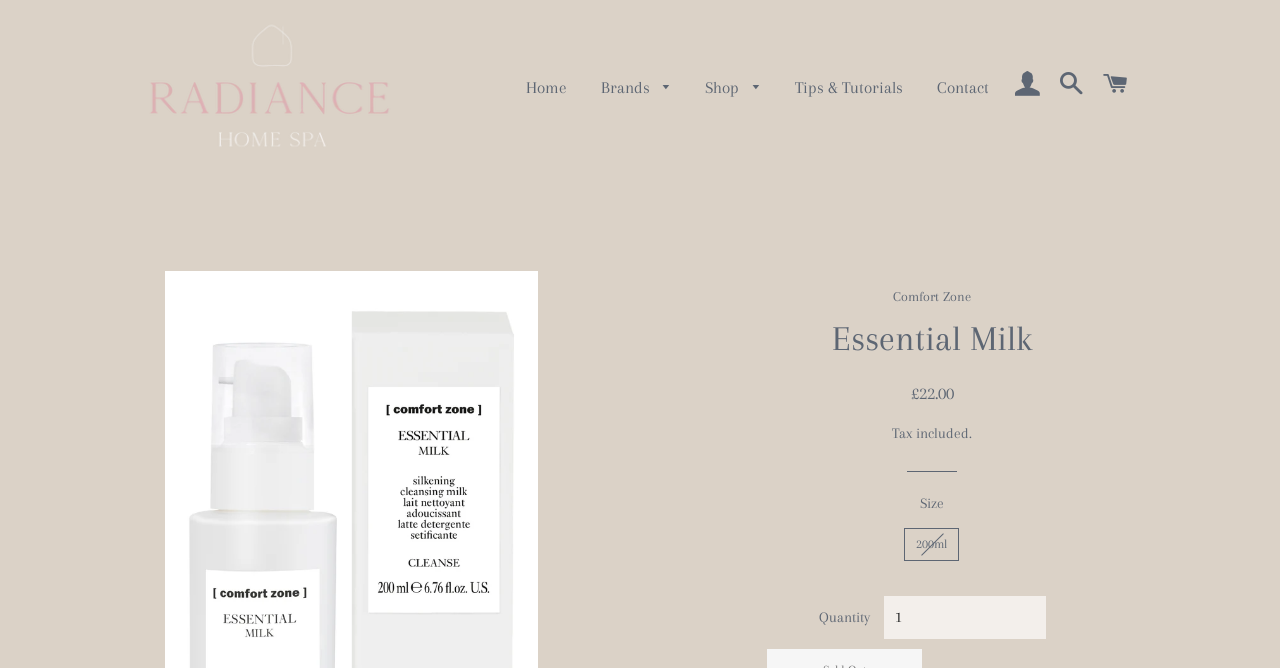From the image, can you give a detailed response to the question below:
What is the brand of the product?

I determined the brand of the product by looking at the top-left corner of the webpage, where I found the logo and the brand name 'Radiancehomespa'.